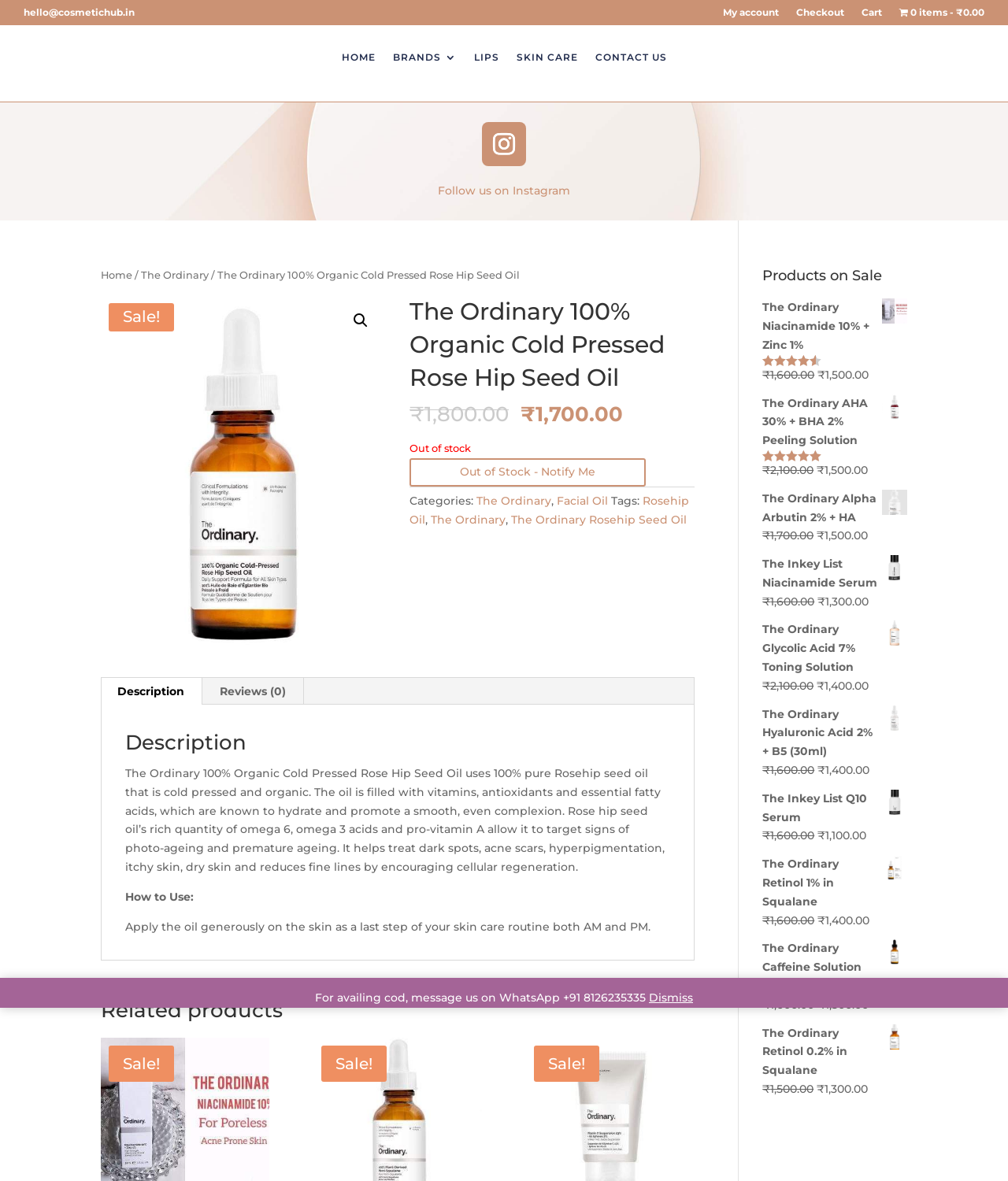From the image, can you give a detailed response to the question below:
What is the rating of The Ordinary Niacinamide 10% + Zinc 1%?

I looked at the product listing for The Ordinary Niacinamide 10% + Zinc 1% and found the rating 'Rated 4.50 out of 5' next to the product name.